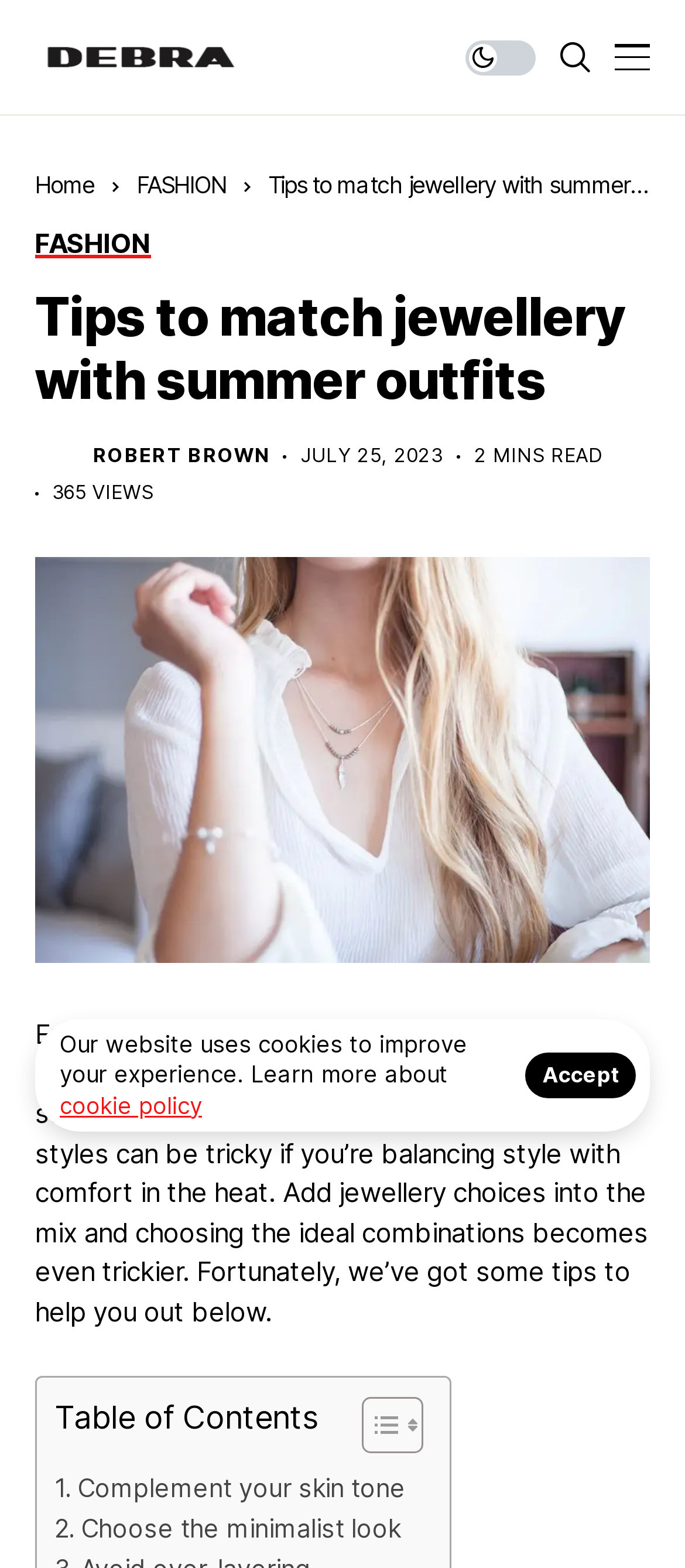Determine the bounding box coordinates for the UI element described. Format the coordinates as (top-left x, top-left y, bottom-right x, bottom-right y) and ensure all values are between 0 and 1. Element description: cookie policy

[0.087, 0.695, 0.295, 0.713]